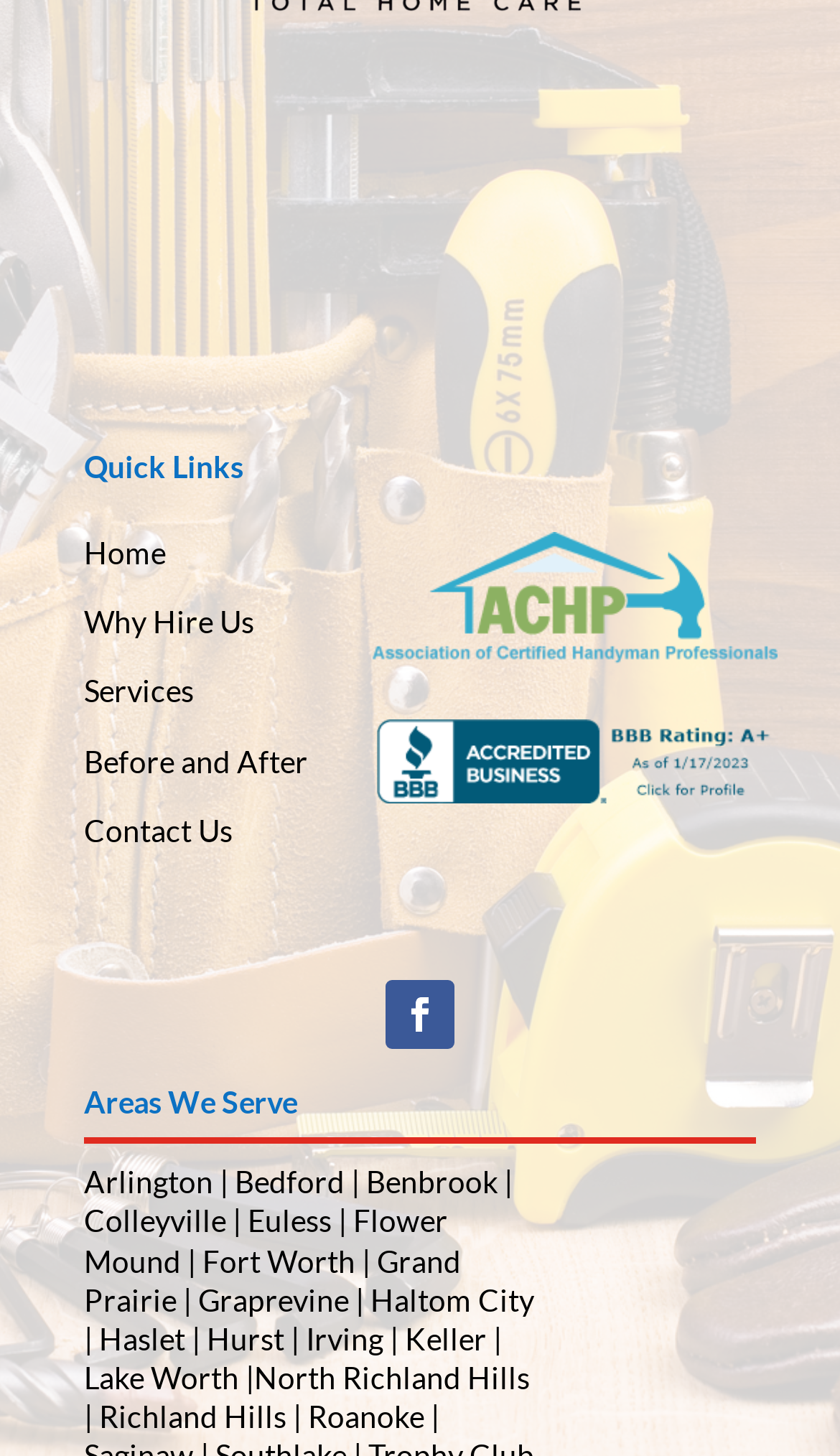Determine the bounding box coordinates of the clickable element to complete this instruction: "View Services". Provide the coordinates in the format of four float numbers between 0 and 1, [left, top, right, bottom].

[0.1, 0.462, 0.231, 0.487]